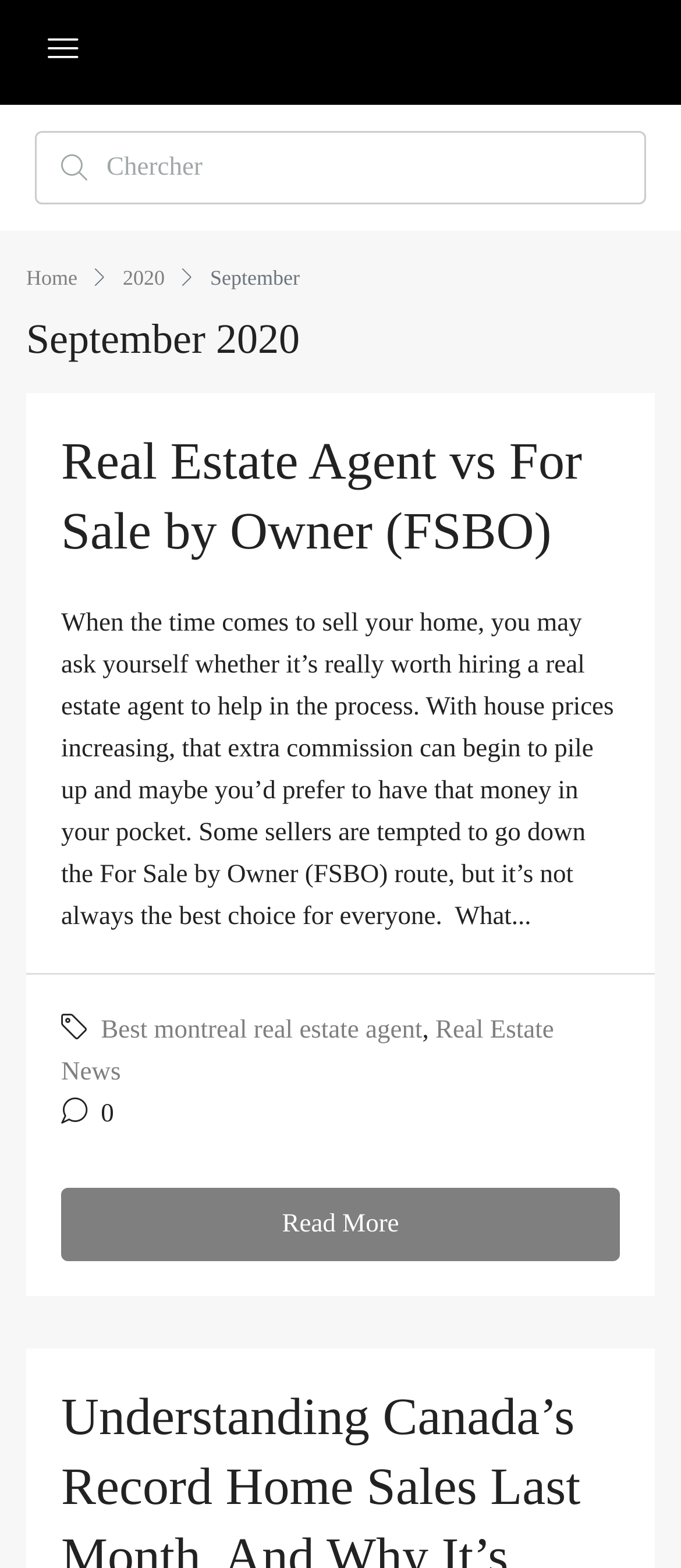What is the location related to the real estate topic?
Look at the image and respond with a one-word or short phrase answer.

Montreal